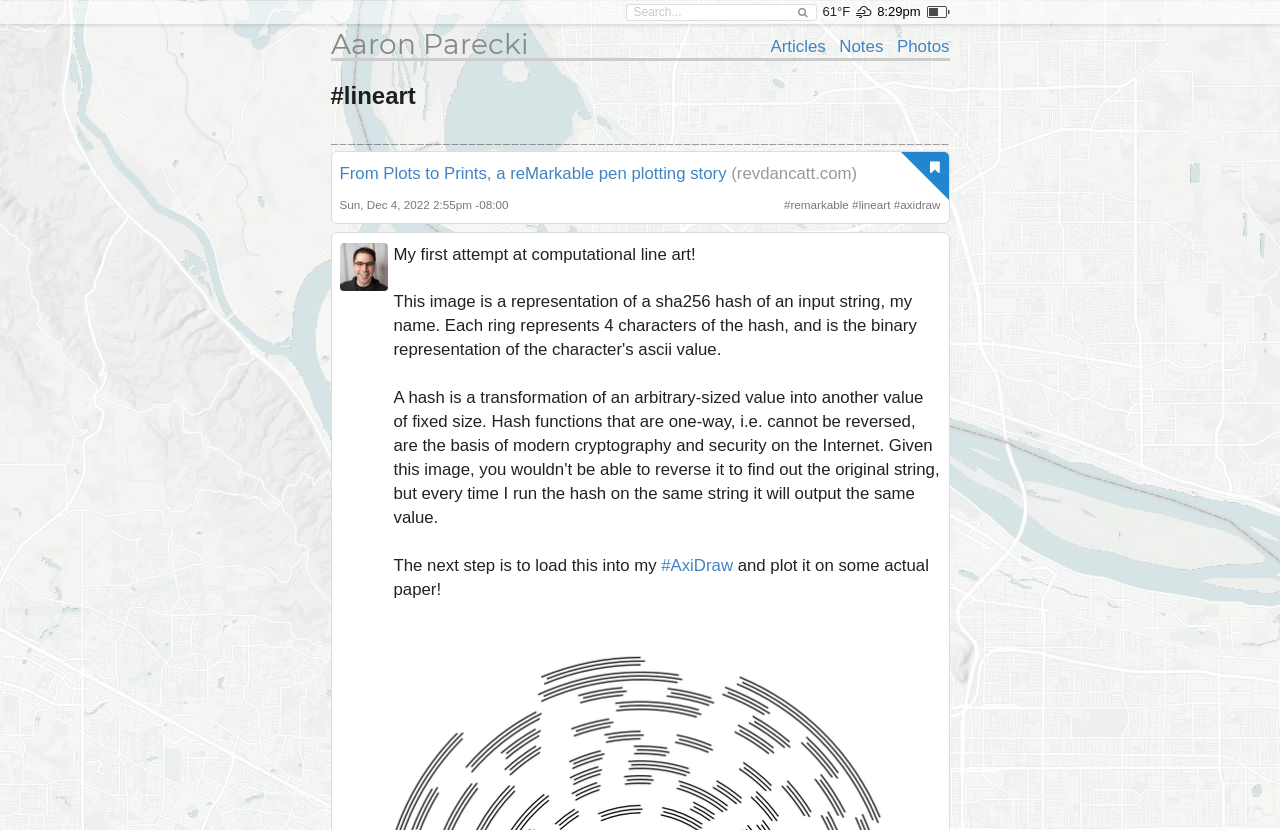Please specify the bounding box coordinates of the area that should be clicked to accomplish the following instruction: "Book lash lift and tint". The coordinates should consist of four float numbers between 0 and 1, i.e., [left, top, right, bottom].

None